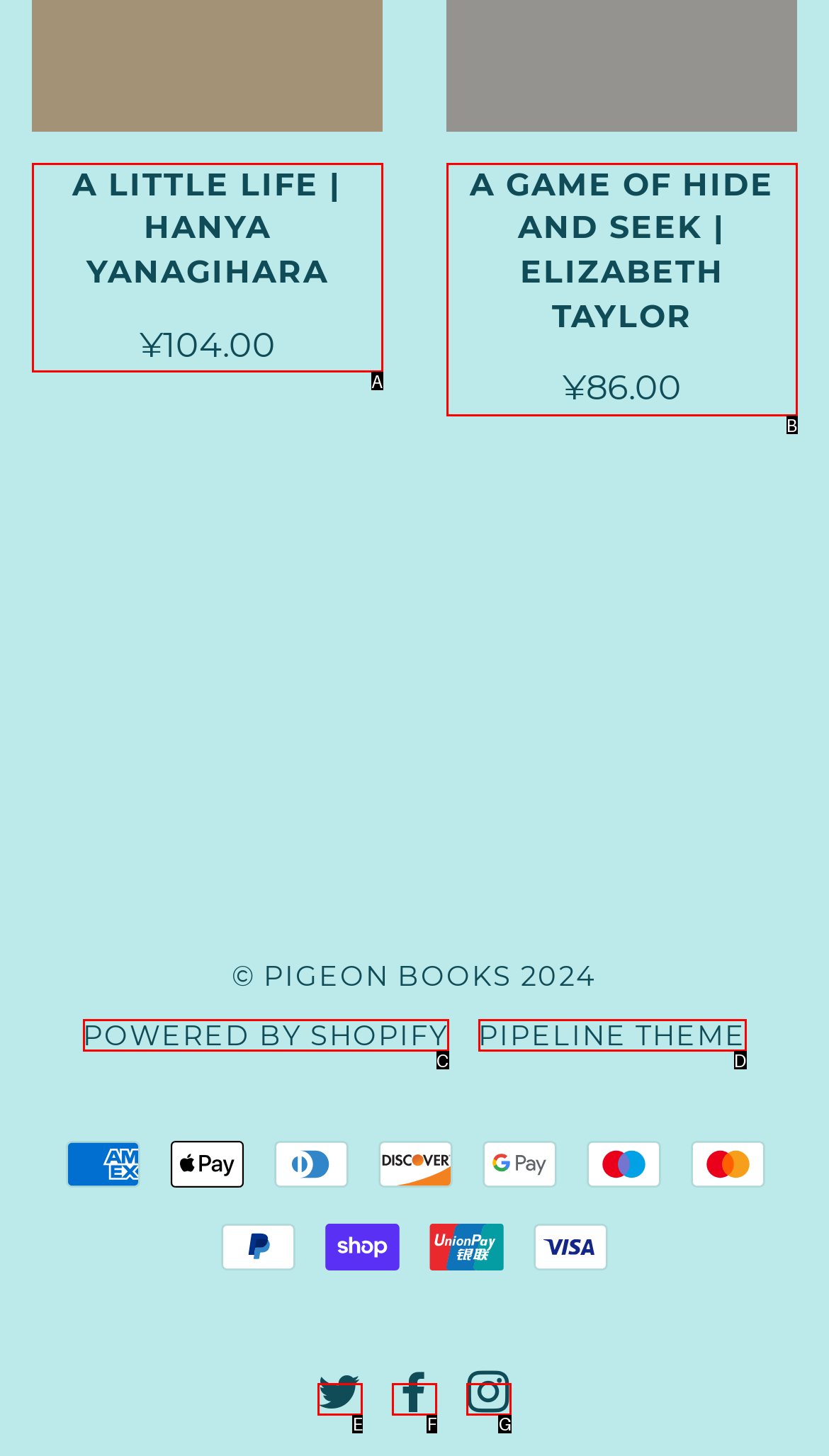Using the provided description: Pipeline Theme, select the most fitting option and return its letter directly from the choices.

D